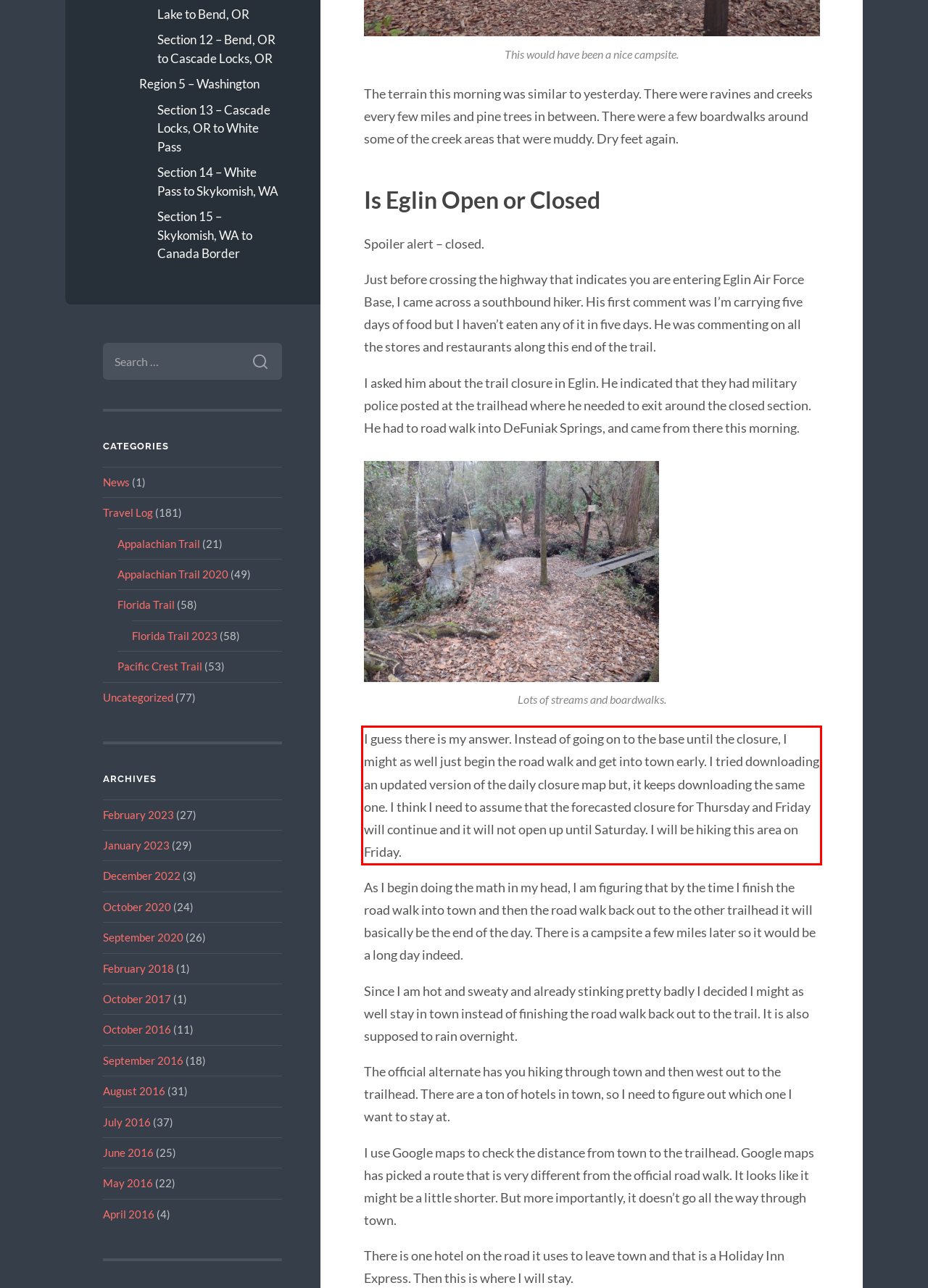With the given screenshot of a webpage, locate the red rectangle bounding box and extract the text content using OCR.

I guess there is my answer. Instead of going on to the base until the closure, I might as well just begin the road walk and get into town early. I tried downloading an updated version of the daily closure map but, it keeps downloading the same one. I think I need to assume that the forecasted closure for Thursday and Friday will continue and it will not open up until Saturday. I will be hiking this area on Friday.